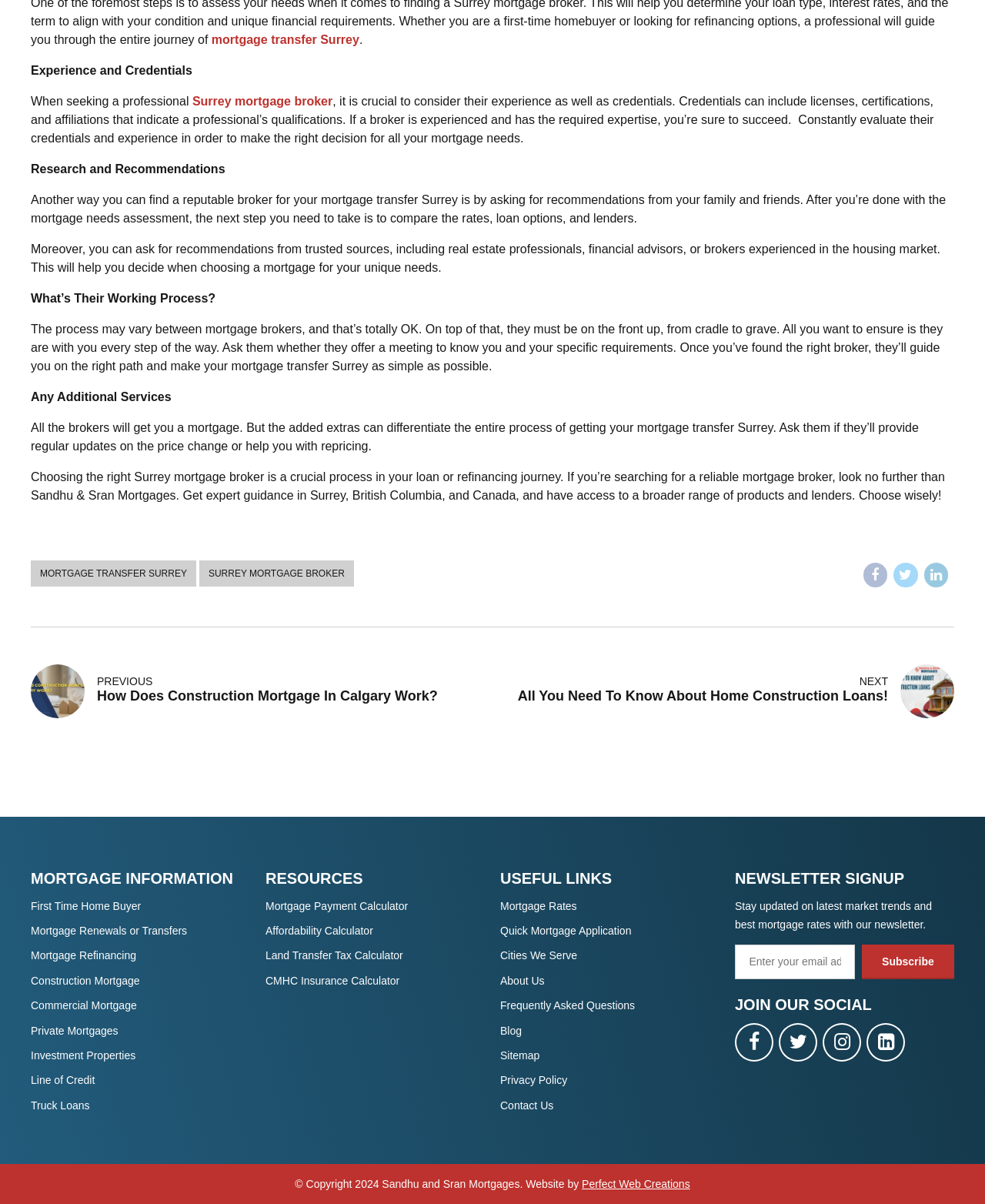Please specify the bounding box coordinates of the area that should be clicked to accomplish the following instruction: "Click on 'Contact Us'". The coordinates should consist of four float numbers between 0 and 1, i.e., [left, top, right, bottom].

[0.508, 0.913, 0.562, 0.923]